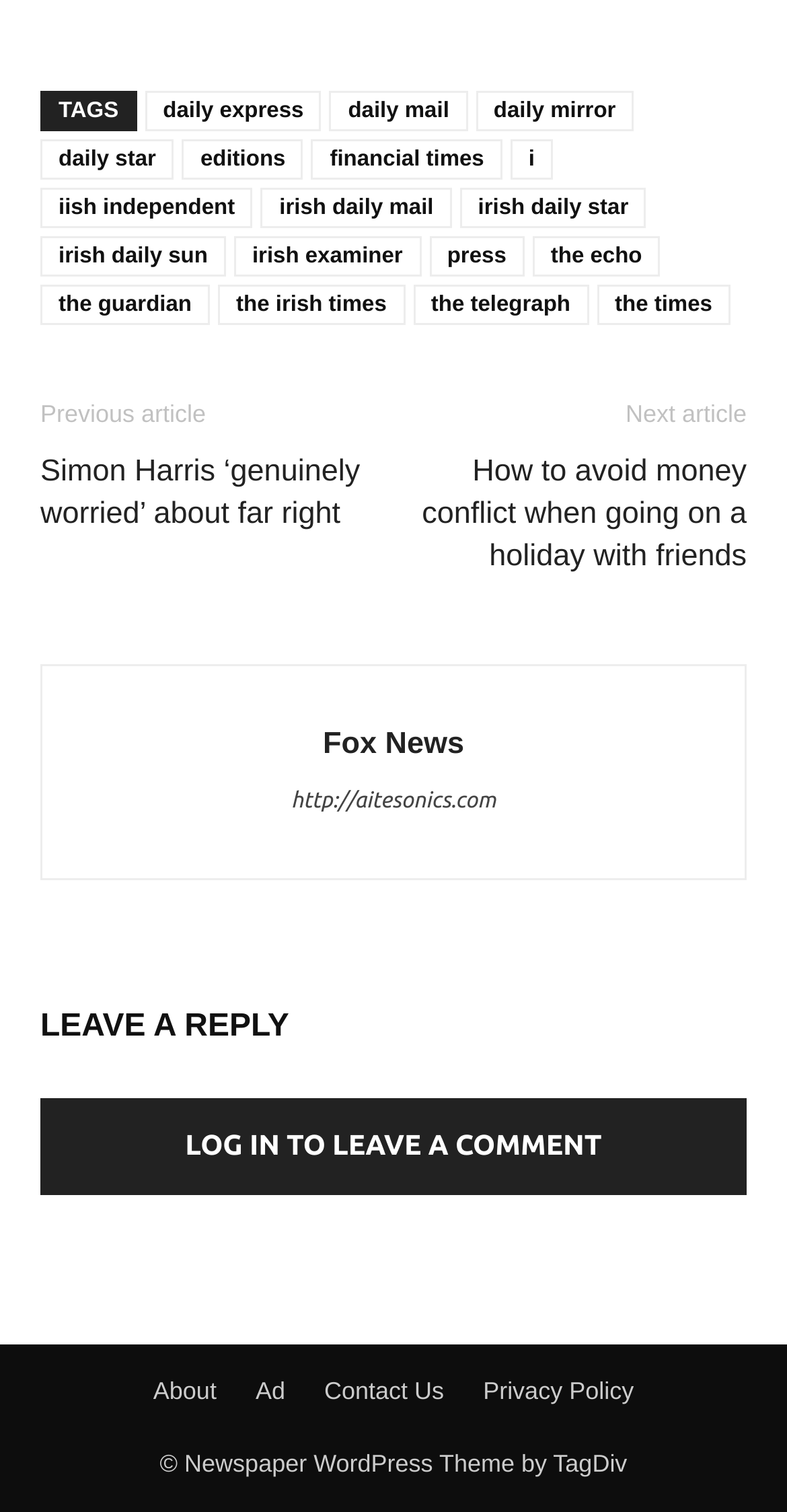Please give a one-word or short phrase response to the following question: 
What is the purpose of the 'LOG IN TO LEAVE A COMMENT' button?

To log in and leave a comment